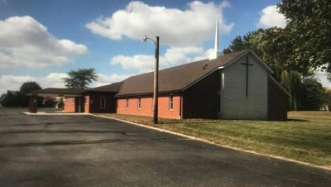Respond to the question below with a single word or phrase:
What is the purpose of the AMEN Free Clinic?

Providing essential health services